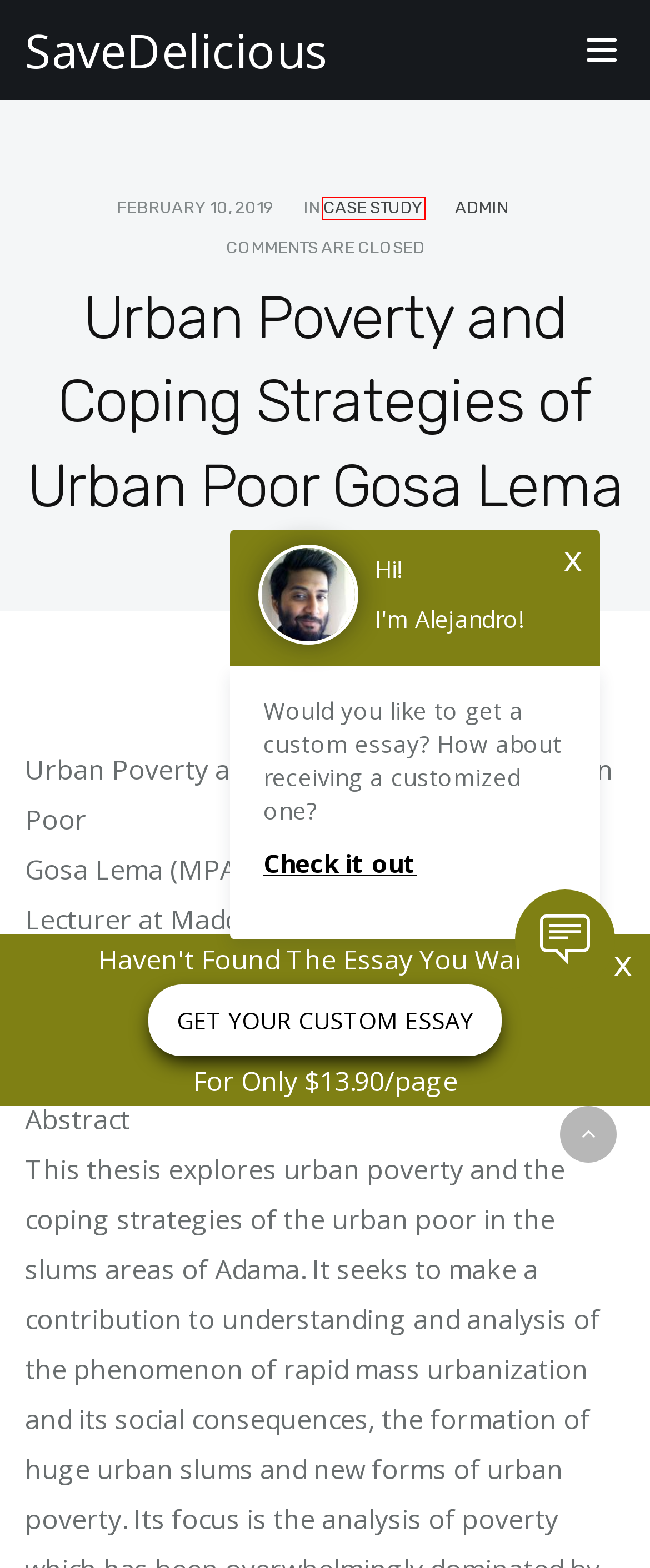Given a screenshot of a webpage featuring a red bounding box, identify the best matching webpage description for the new page after the element within the red box is clicked. Here are the options:
A. Fast Essay Writing Service ➡️ StudyMoose
B. Create Order
C. Essay Writing Help - SaveDelicious
D. ➧ Database of Case Study - SaveDelicious
E. Order essay writing & editing service on EssayCP - EssayCP.com
F. Creative Sample Writing Center - EssayCP.com
G. F. Scott Fitzgerald's The Great Gatsby Essays - Savedelicious.com
H. admin, Author at SaveDelicious

D